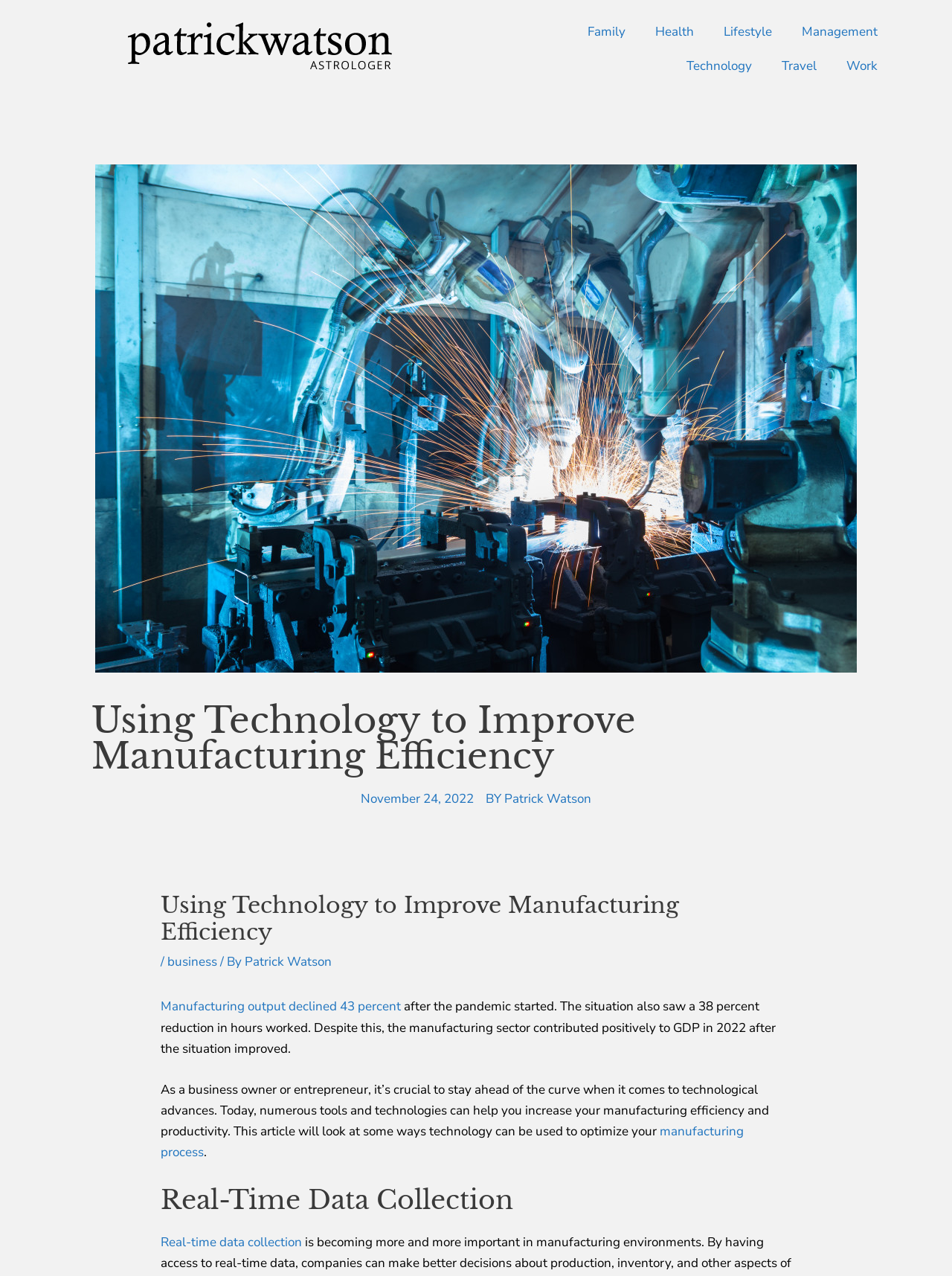What is the logo of the website?
Based on the visual details in the image, please answer the question thoroughly.

The logo of the website is located at the top left corner of the webpage, and it is an image with the text 'Patrick Watson Astrologer'.